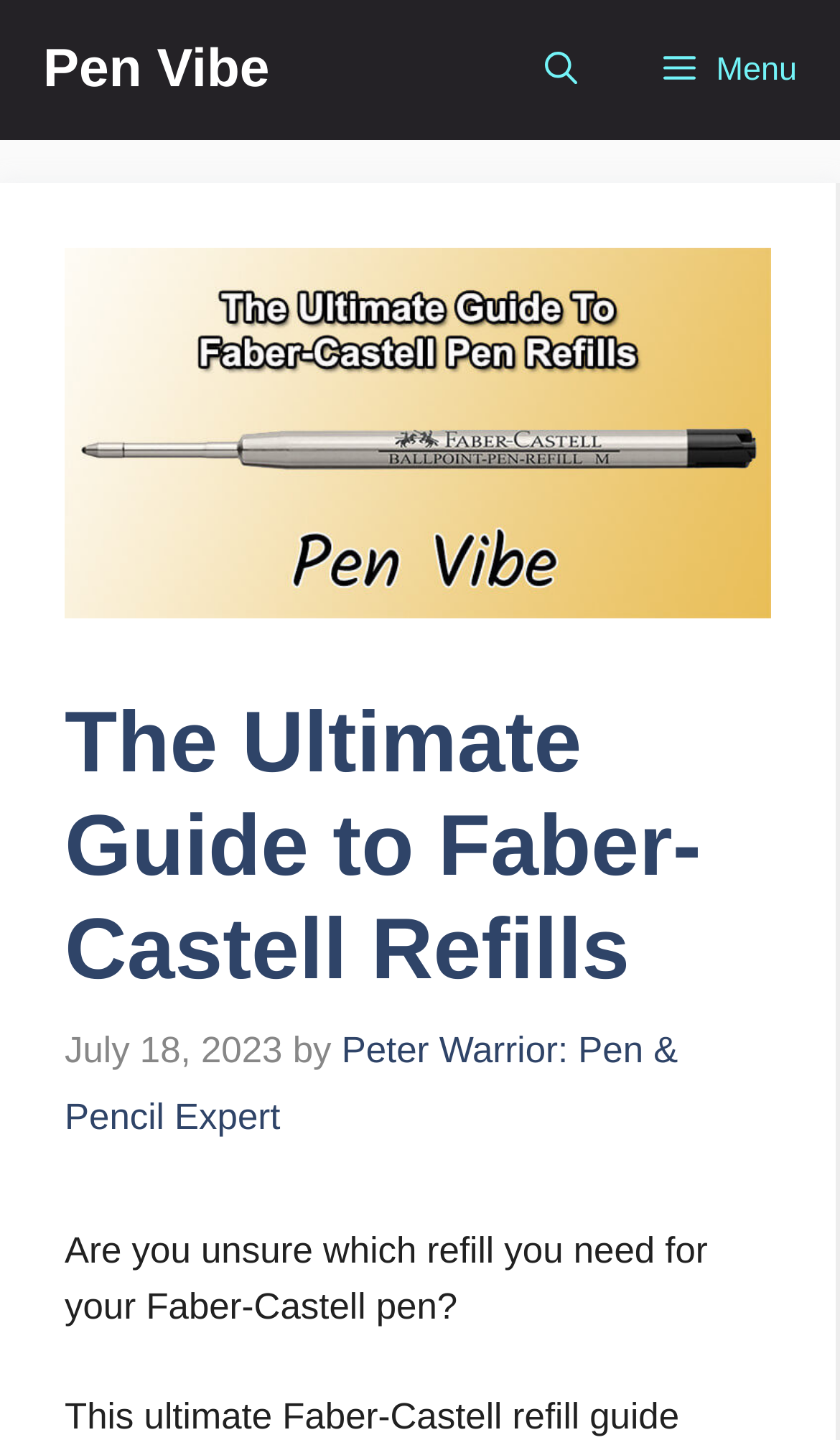What is the purpose of this webpage?
Kindly offer a comprehensive and detailed response to the question.

The purpose of this webpage is to provide a guide to Faber-Castell refills, as indicated by the header 'The Ultimate Guide to Faber-Castell Refills' and the text 'Are you unsure which refill you need for your Faber-Castell pen?'. The webpage aims to provide information on refill compatibility, color options, and nib & tip sizes.